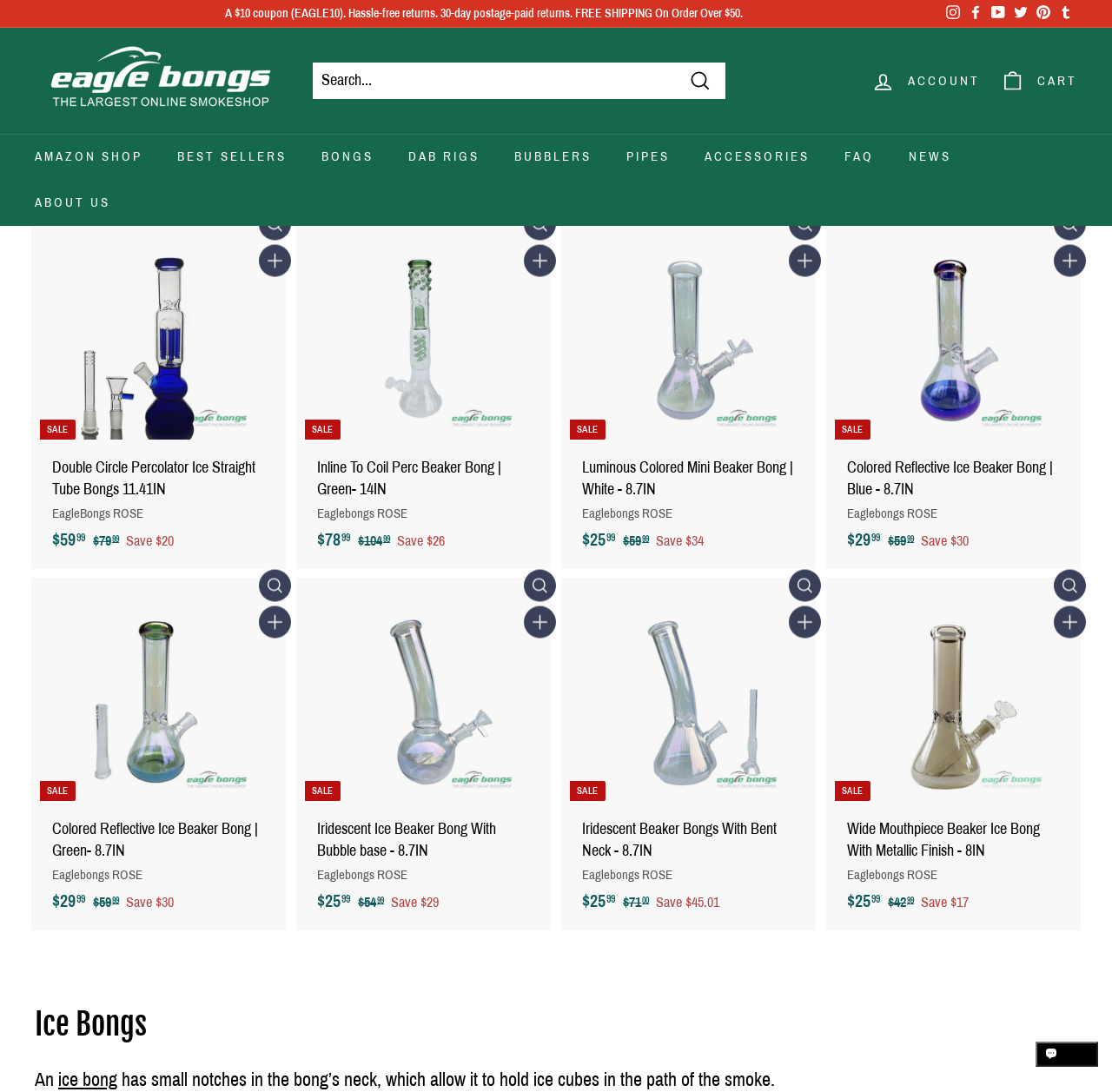From the webpage screenshot, predict the bounding box coordinates (top-left x, top-left y, bottom-right x, bottom-right y) for the UI element described here: .cls-1{fill:none;stroke:#000;stroke-miterlimit:10;stroke-width:2px} Search

[0.607, 0.058, 0.652, 0.09]